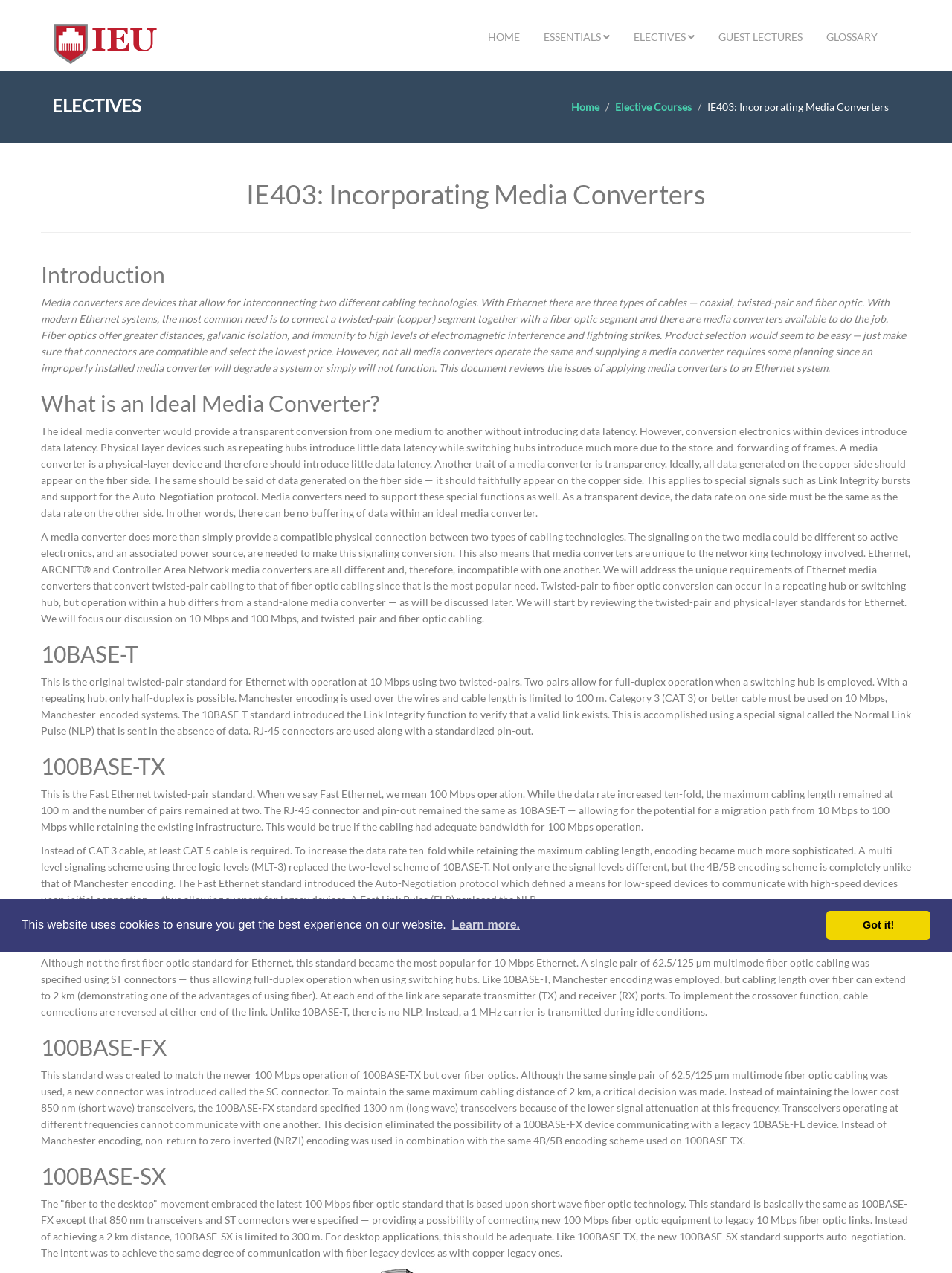Predict the bounding box coordinates for the UI element described as: "ELECTIVES". The coordinates should be four float numbers between 0 and 1, presented as [left, top, right, bottom].

[0.654, 0.018, 0.741, 0.041]